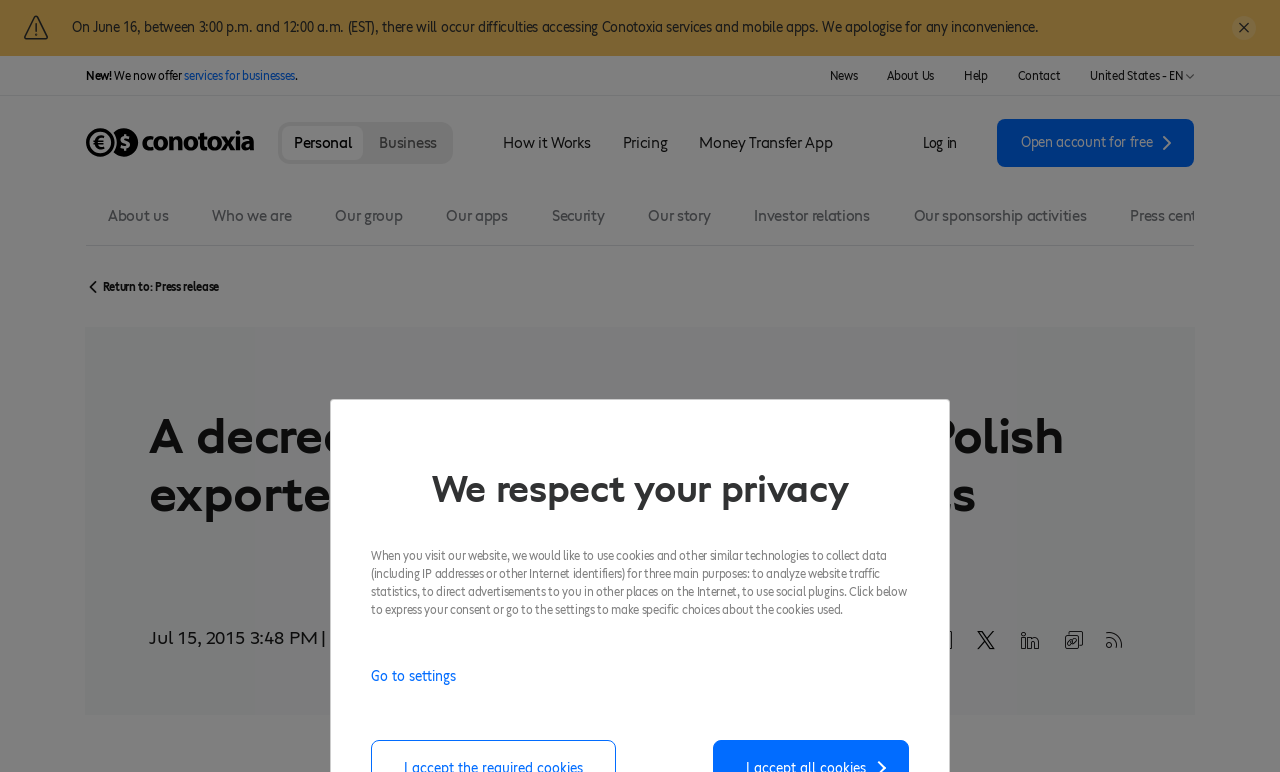Please locate the bounding box coordinates for the element that should be clicked to achieve the following instruction: "Check the currency exchange rates". Ensure the coordinates are given as four float numbers between 0 and 1, i.e., [left, top, right, bottom].

[0.067, 0.124, 0.198, 0.245]